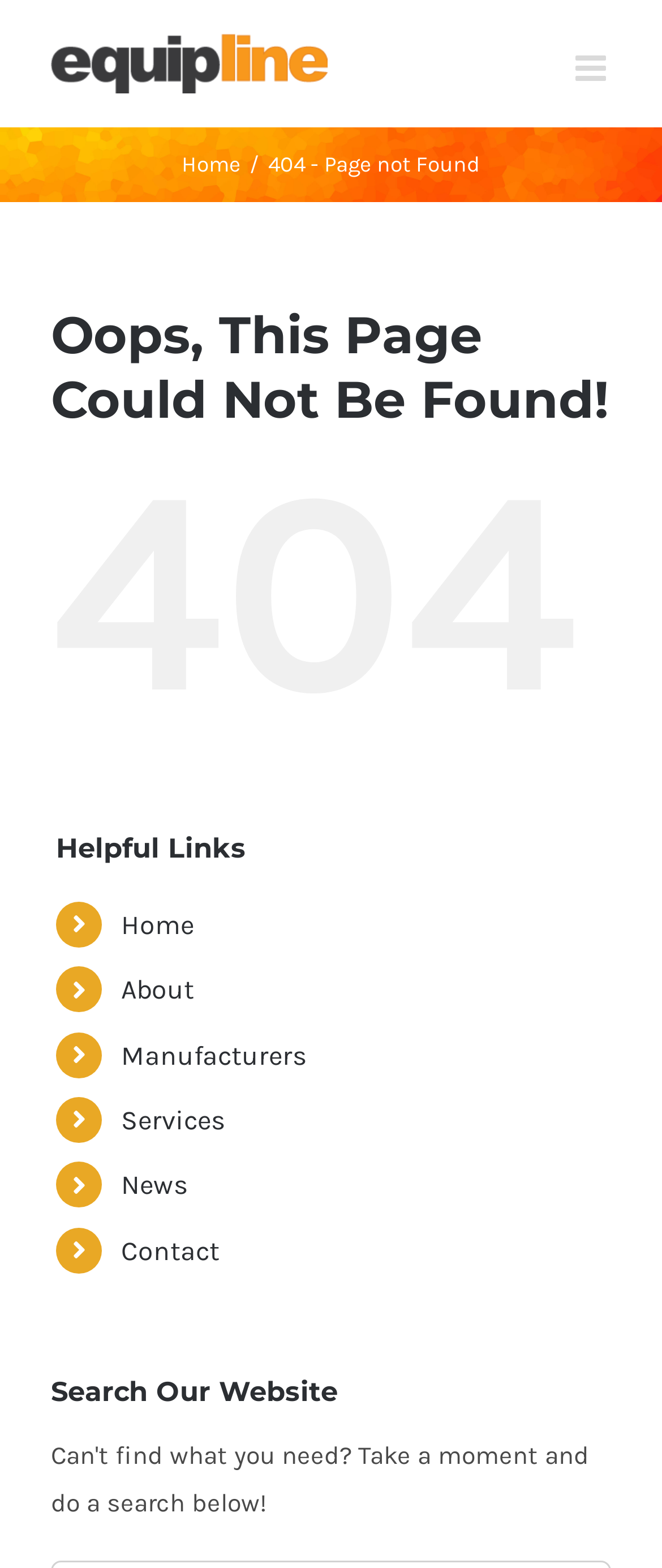Answer the question below using just one word or a short phrase: 
What is the error code displayed on the page?

404